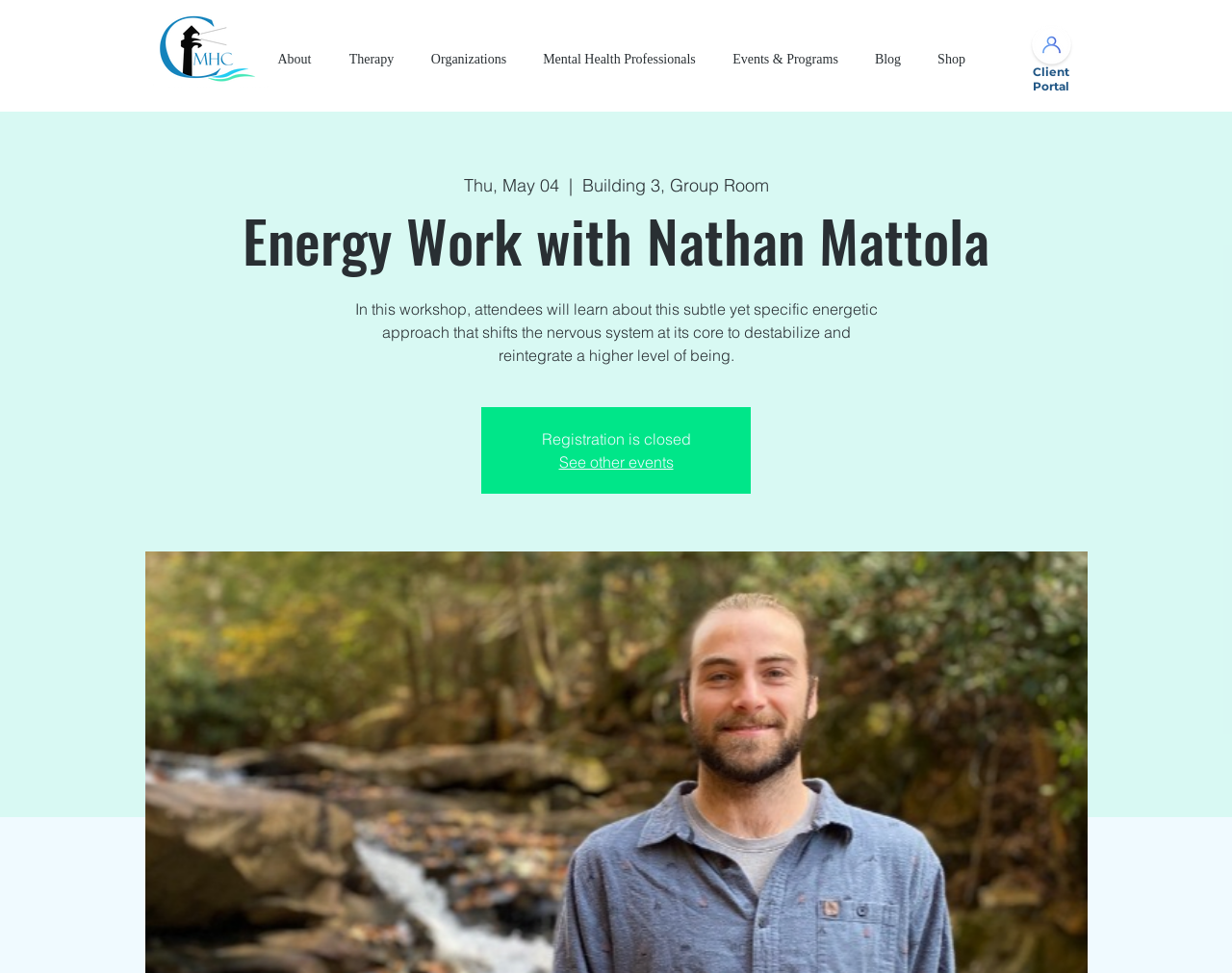Locate the bounding box coordinates of the clickable area to execute the instruction: "Access client portal". Provide the coordinates as four float numbers between 0 and 1, represented as [left, top, right, bottom].

[0.823, 0.066, 0.883, 0.096]